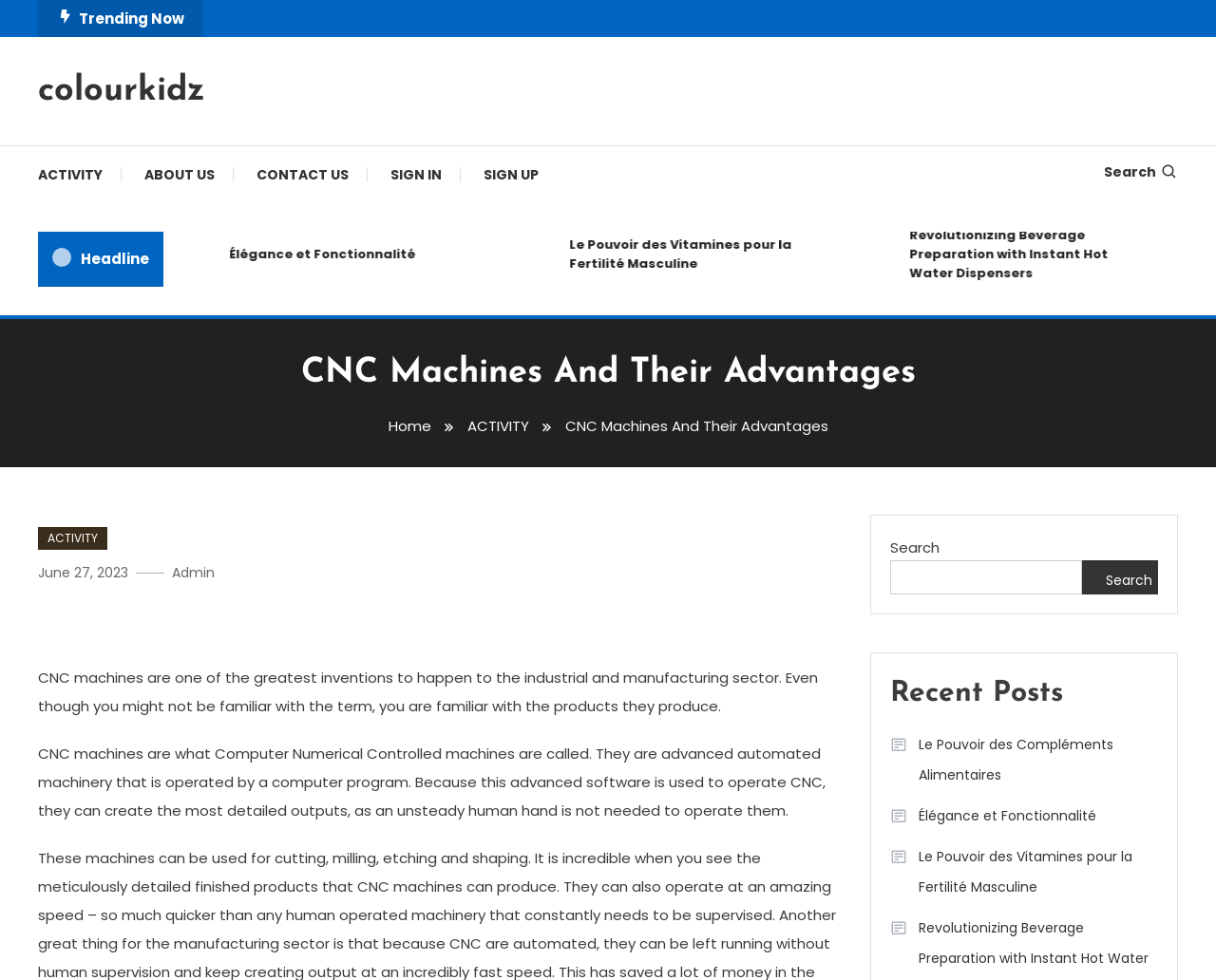Respond with a single word or phrase:
What is the section below the search bar?

Recent Posts